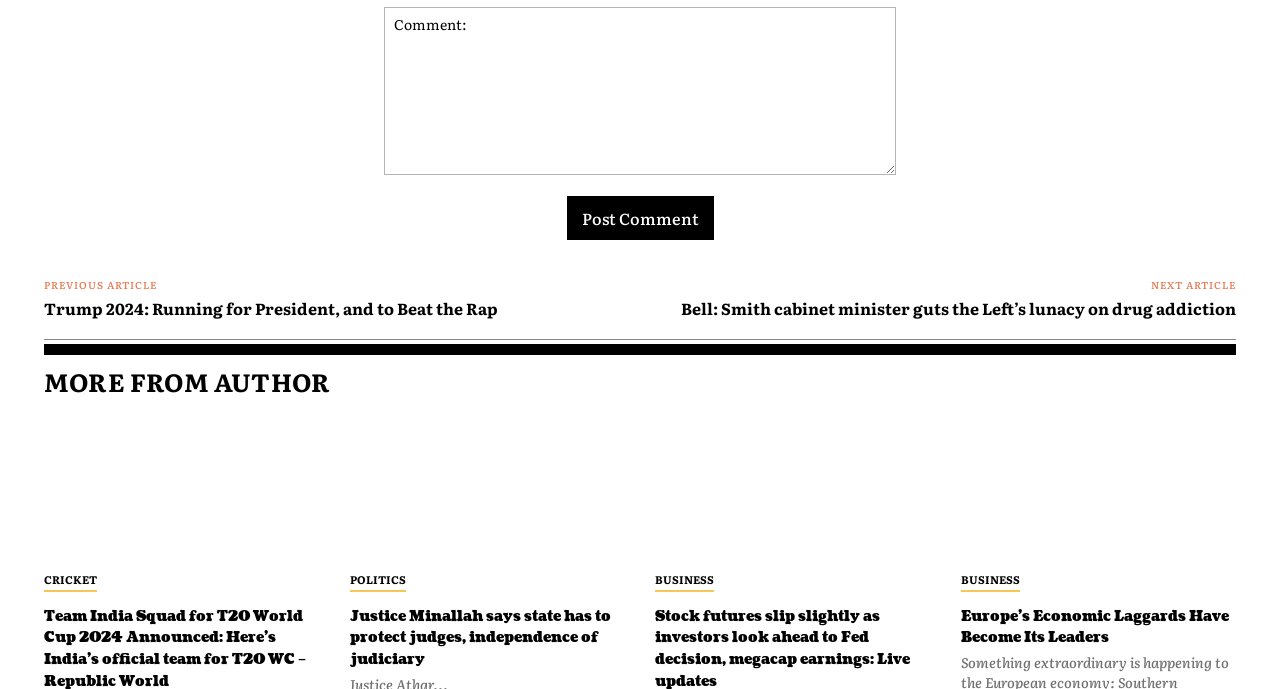How many links are there on this webpage?
Please answer using one word or phrase, based on the screenshot.

9